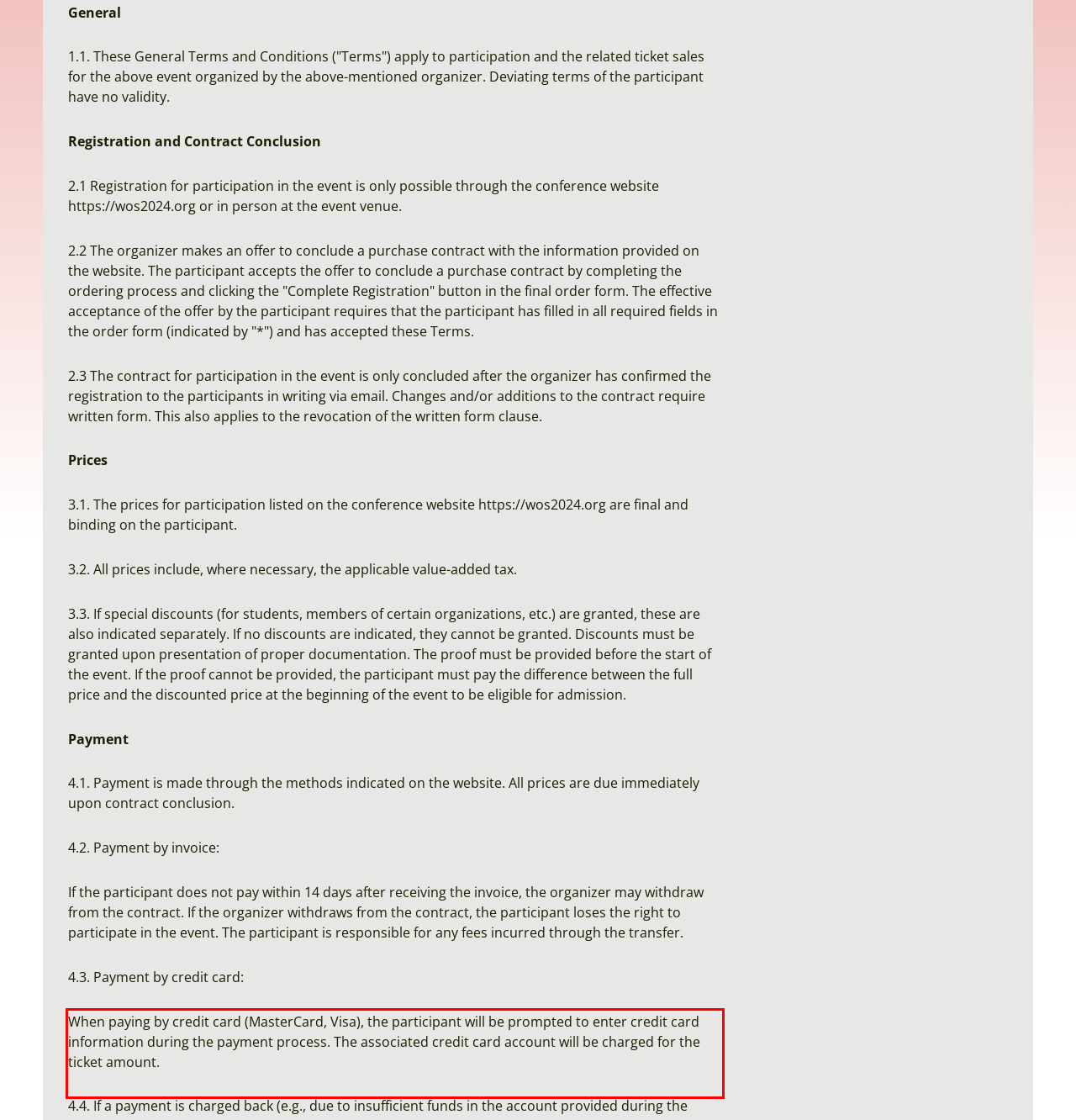Please analyze the screenshot of a webpage and extract the text content within the red bounding box using OCR.

When paying by credit card (MasterCard, Visa), the participant will be prompted to enter credit card information during the payment process. The associated credit card account will be charged for the ticket amount.